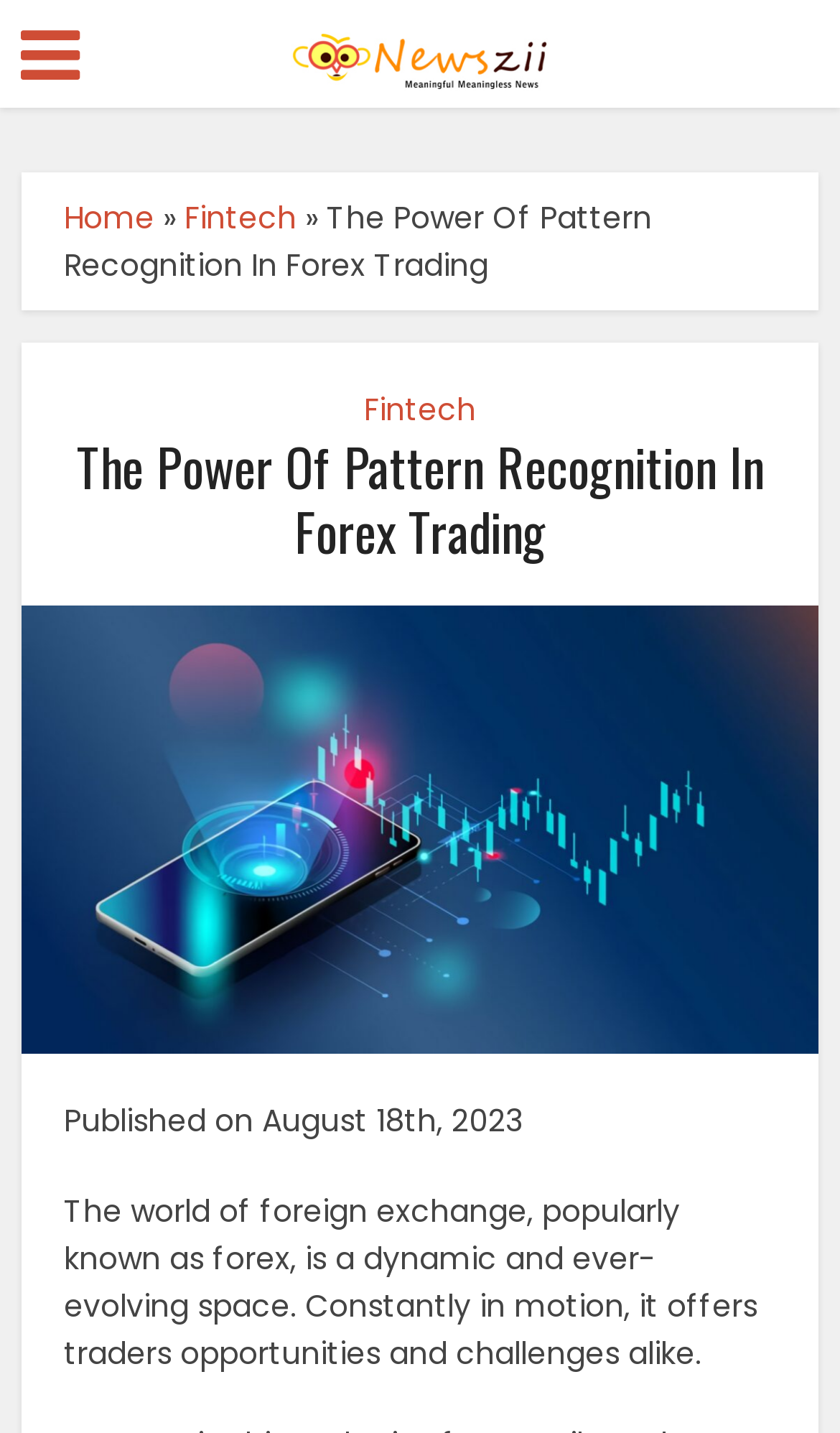When was the article published?
Please answer the question with as much detail as possible using the screenshot.

I found the publication date of the article by looking at the StaticText element with the text 'Published on August 18th, 2023', which is located at the bottom of the webpage, indicating the date when the article was published.